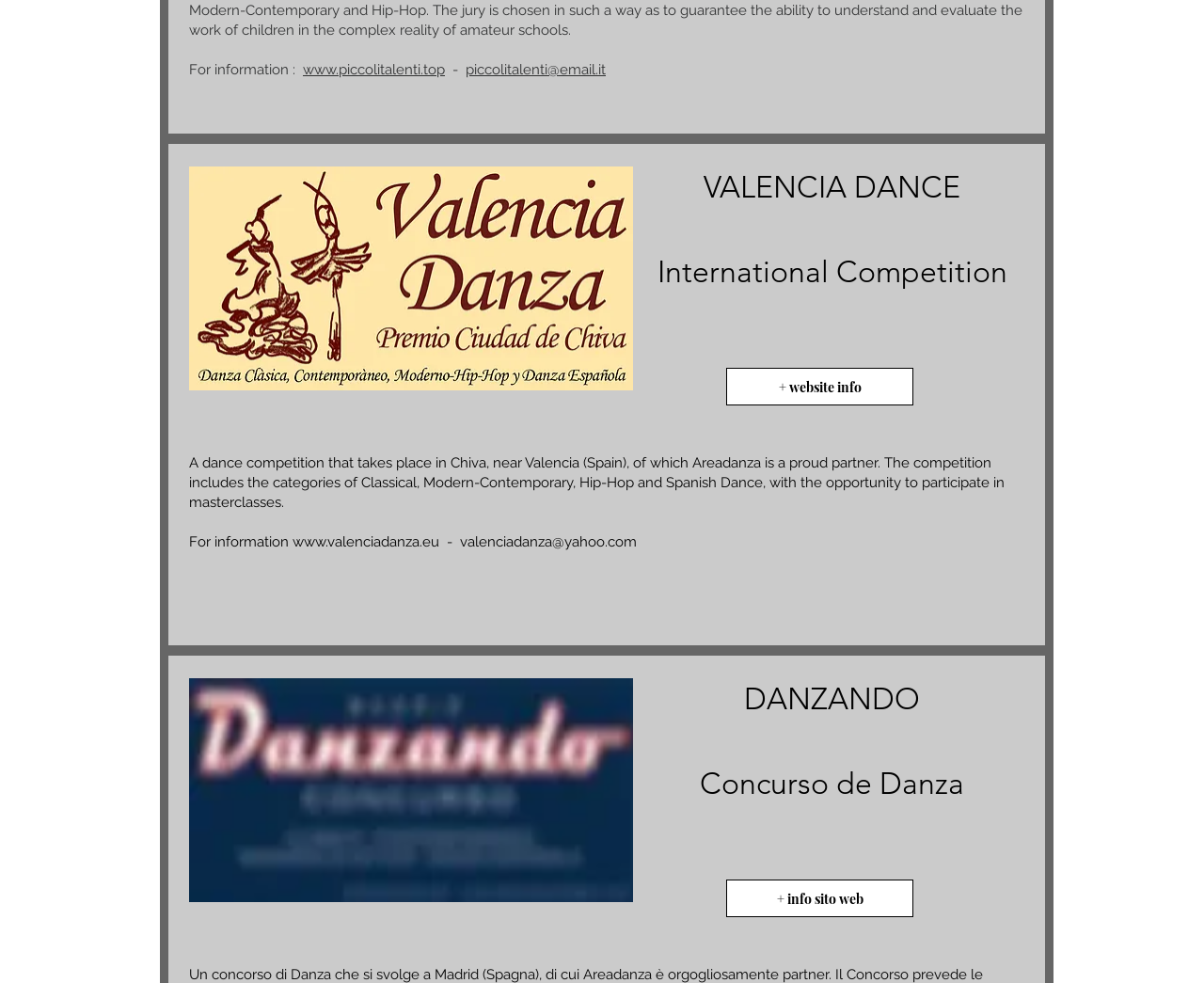Please study the image and answer the question comprehensively:
How many links are there to external websites?

I counted the number of links to external websites, which are 'www.piccolitalenti.top', 'piccolitalenti@email.it', 'www.valenciadanza.eu', and 'valenciadanza@yahoo.com'. Therefore, there are 4 links to external websites.